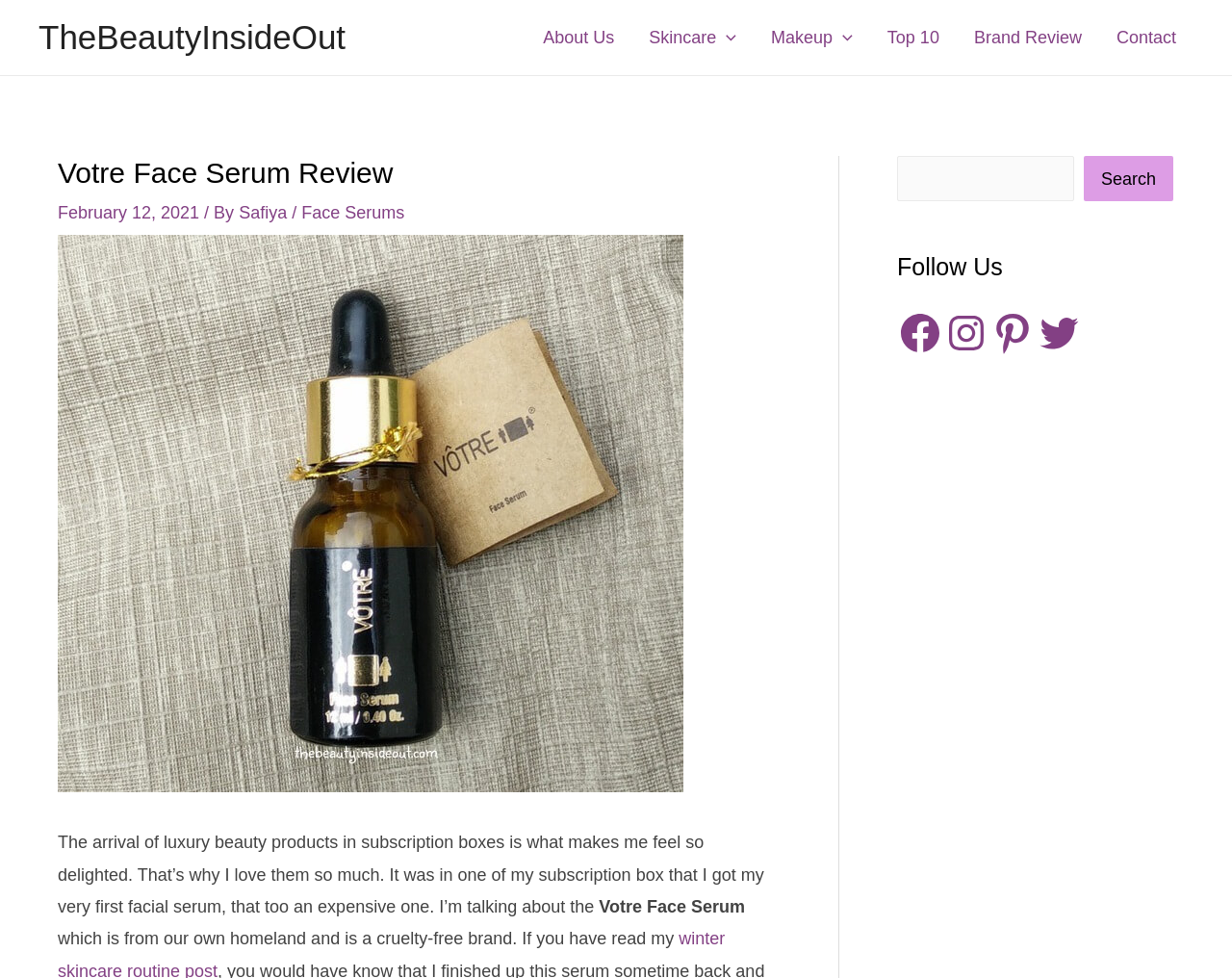Can you find the bounding box coordinates for the element that needs to be clicked to execute this instruction: "Click on About Us"? The coordinates should be given as four float numbers between 0 and 1, i.e., [left, top, right, bottom].

[0.427, 0.004, 0.513, 0.073]